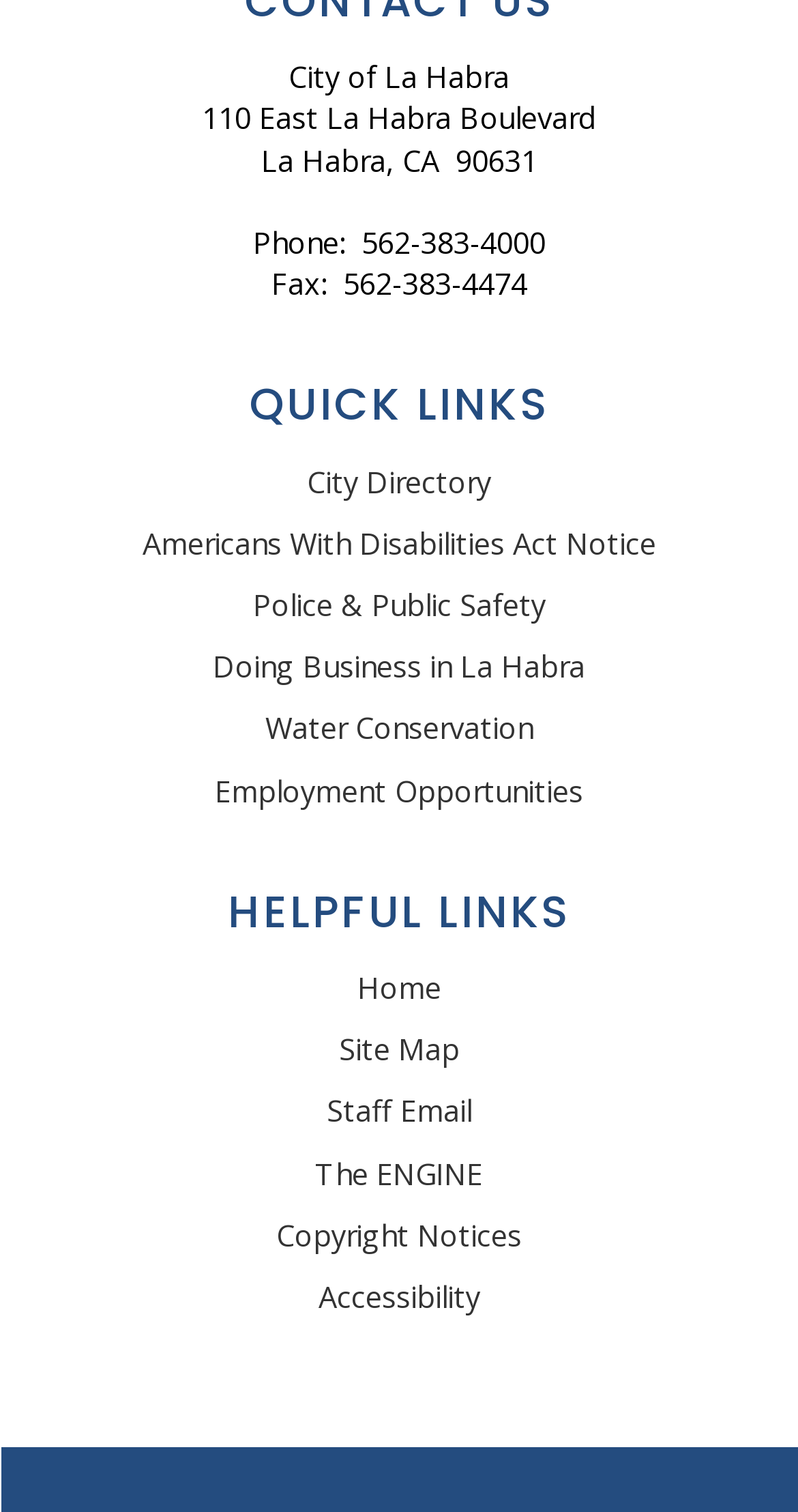Pinpoint the bounding box coordinates of the clickable element to carry out the following instruction: "check Employment Opportunities."

[0.269, 0.51, 0.731, 0.536]